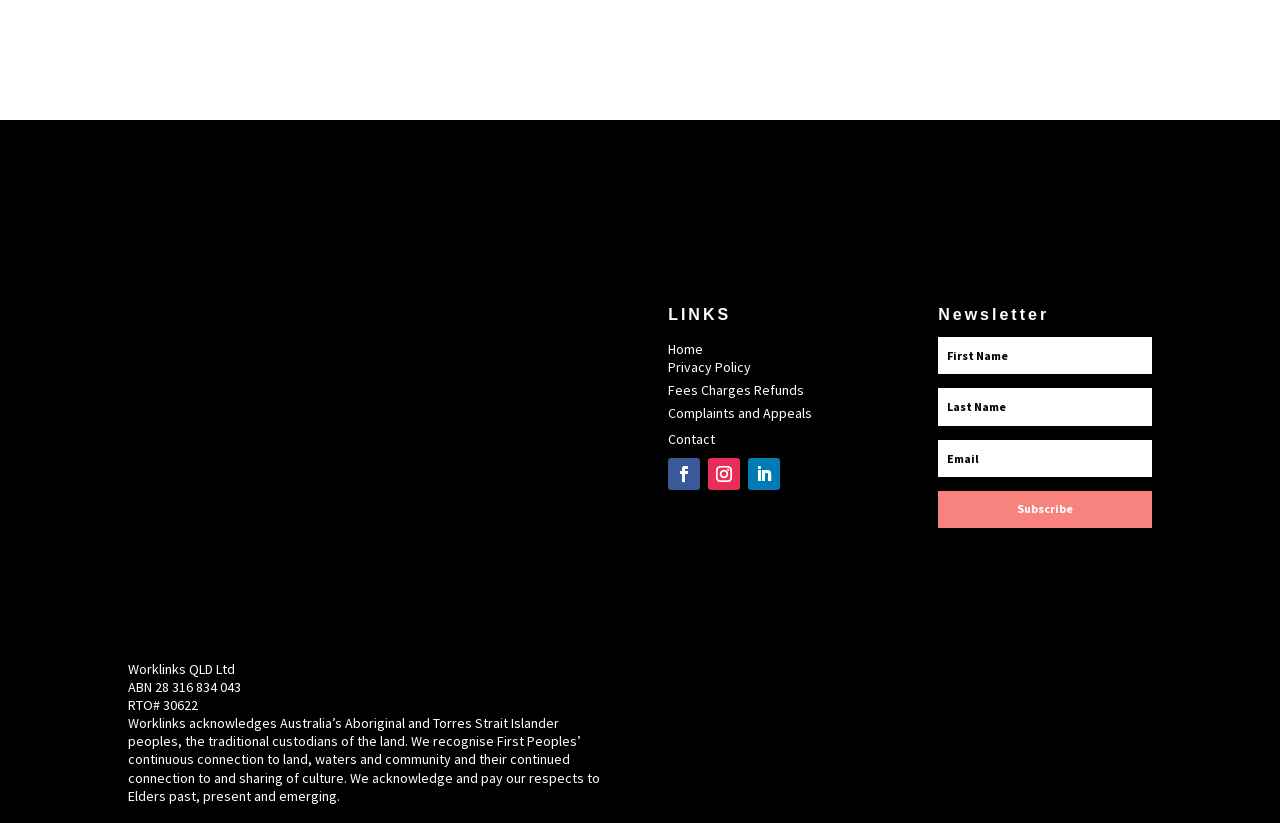Based on the element description Follow, identify the bounding box coordinates for the UI element. The coordinates should be in the format (top-left x, top-left y, bottom-right x, bottom-right y) and within the 0 to 1 range.

[0.522, 0.557, 0.547, 0.596]